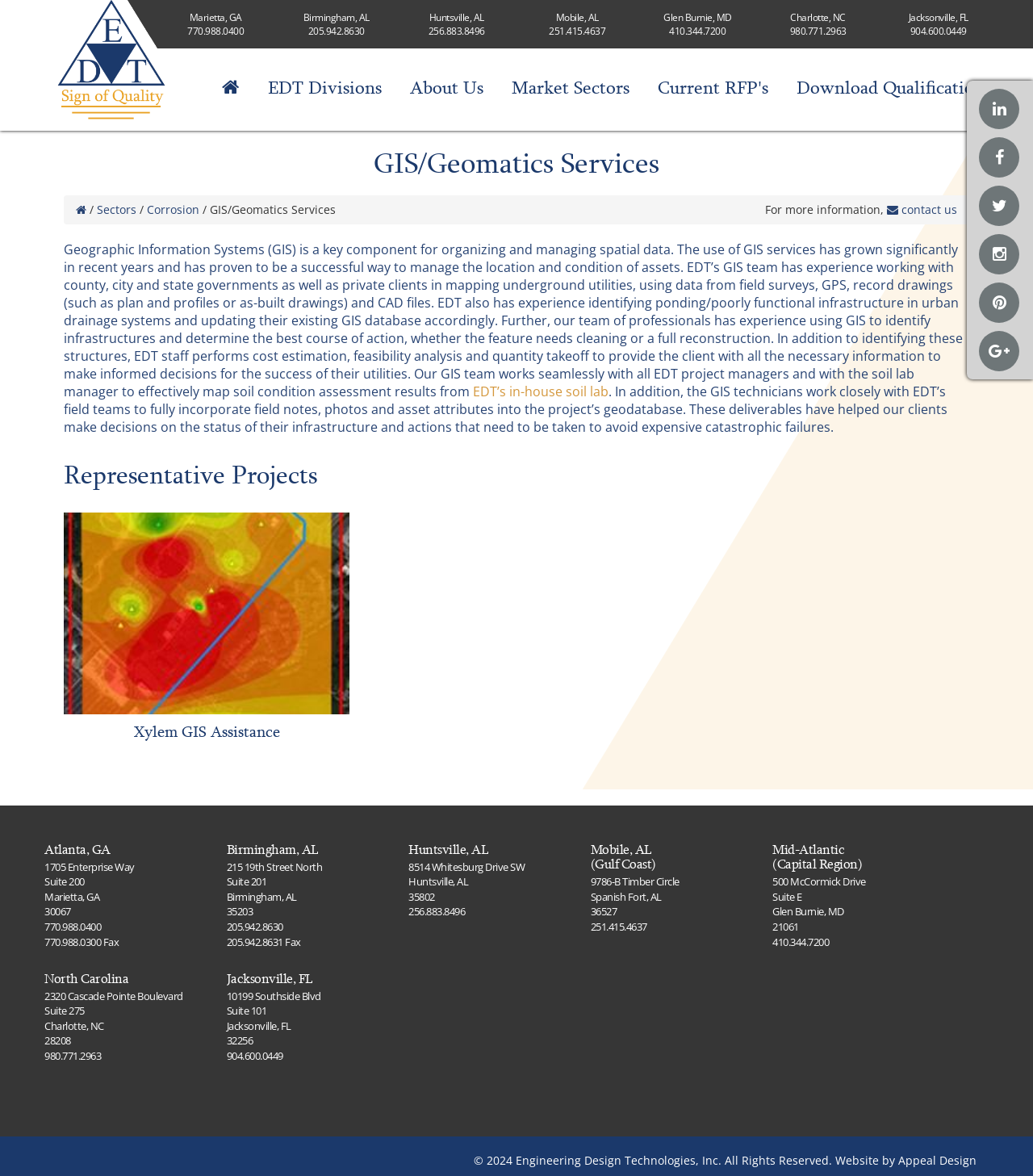Determine the bounding box coordinates of the element's region needed to click to follow the instruction: "View EDT Divisions". Provide these coordinates as four float numbers between 0 and 1, formatted as [left, top, right, bottom].

[0.259, 0.065, 0.369, 0.084]